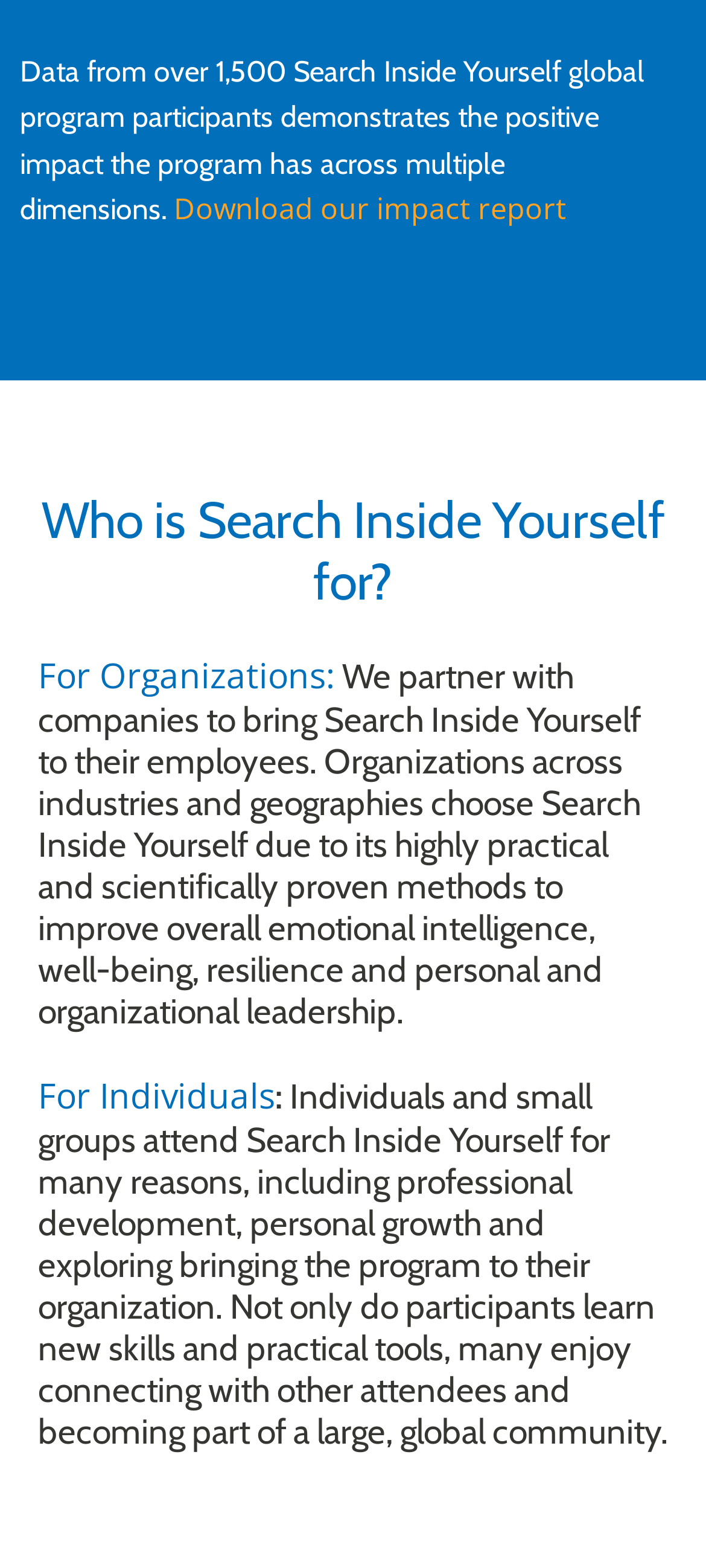Answer the following in one word or a short phrase: 
How many options are available for Search Inside Yourself?

Two